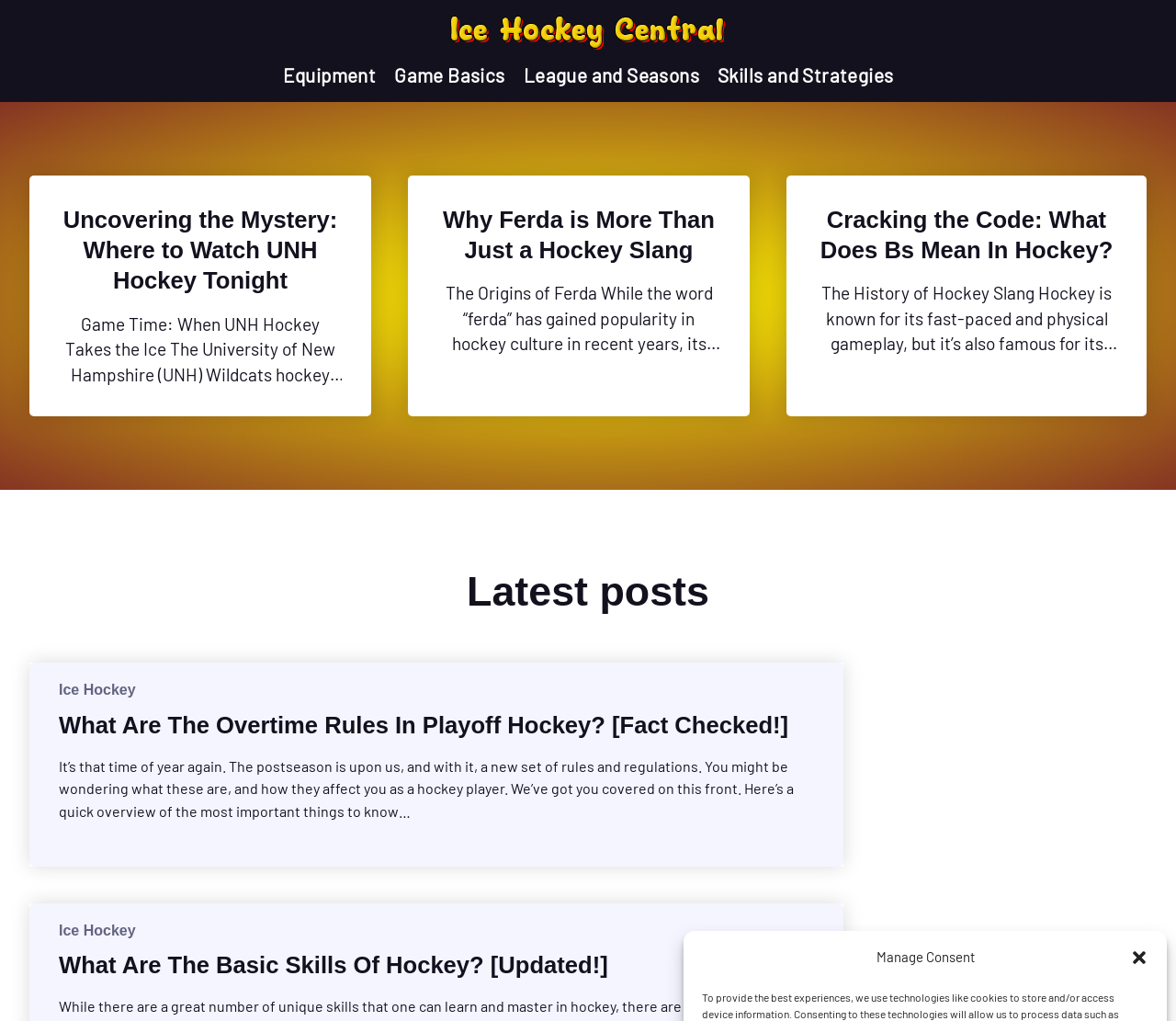What is the title of the first article on the webpage?
Please ensure your answer is as detailed and informative as possible.

The first article on the webpage has a heading element with the text 'Uncovering the Mystery: Where to Watch UNH Hockey Tonight', which suggests that this is the title of the first article.